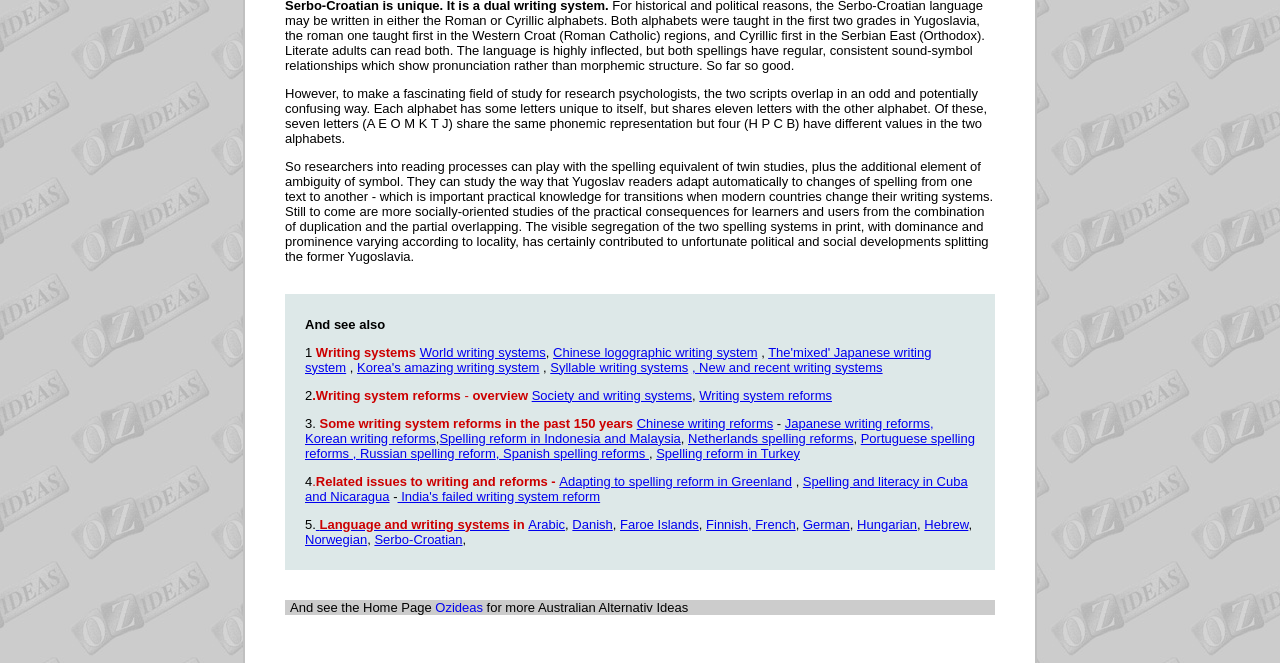Find the bounding box coordinates of the element I should click to carry out the following instruction: "Click on the link 'World writing systems'".

[0.328, 0.52, 0.426, 0.542]